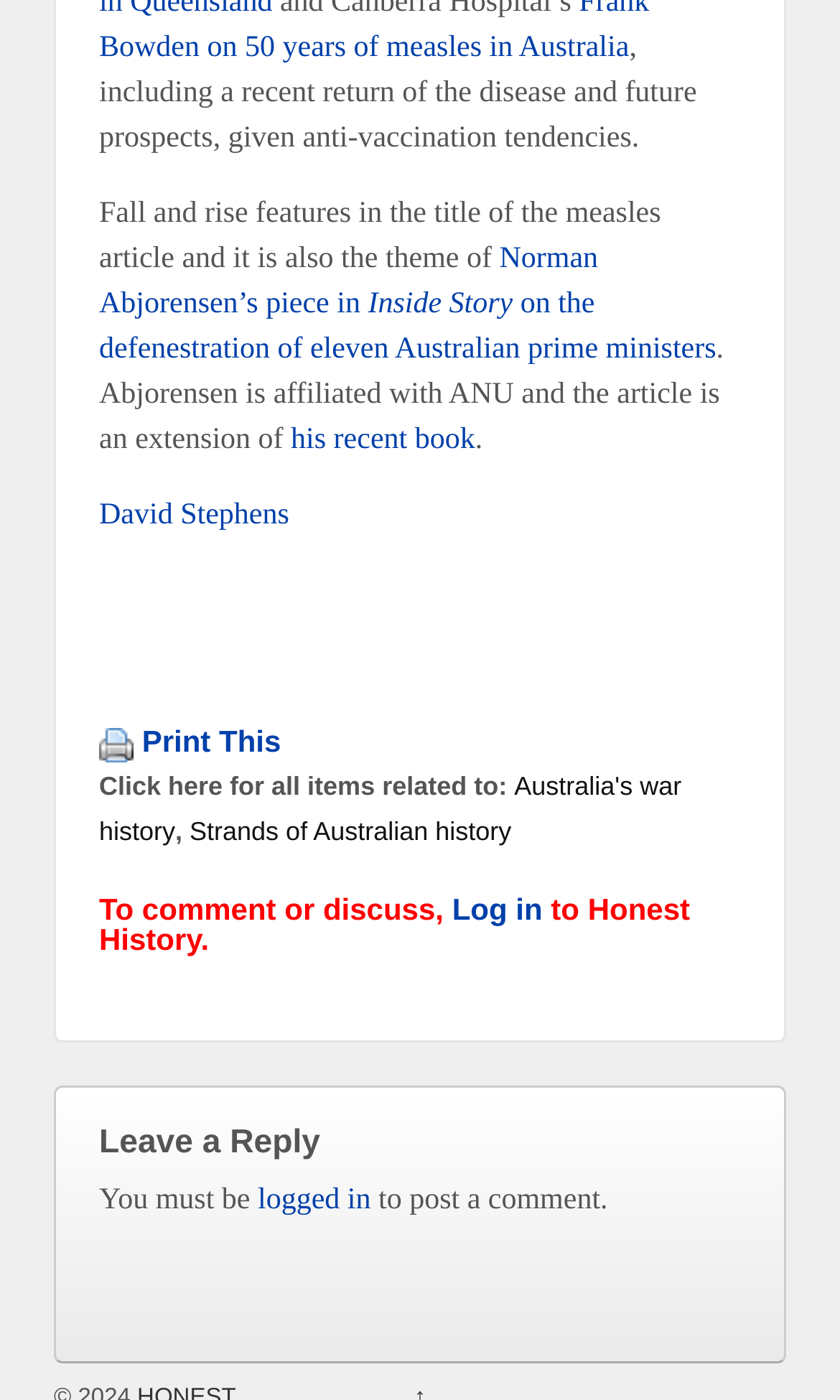Identify the bounding box of the UI element described as follows: "his recent book". Provide the coordinates as four float numbers in the range of 0 to 1 [left, top, right, bottom].

[0.346, 0.303, 0.566, 0.326]